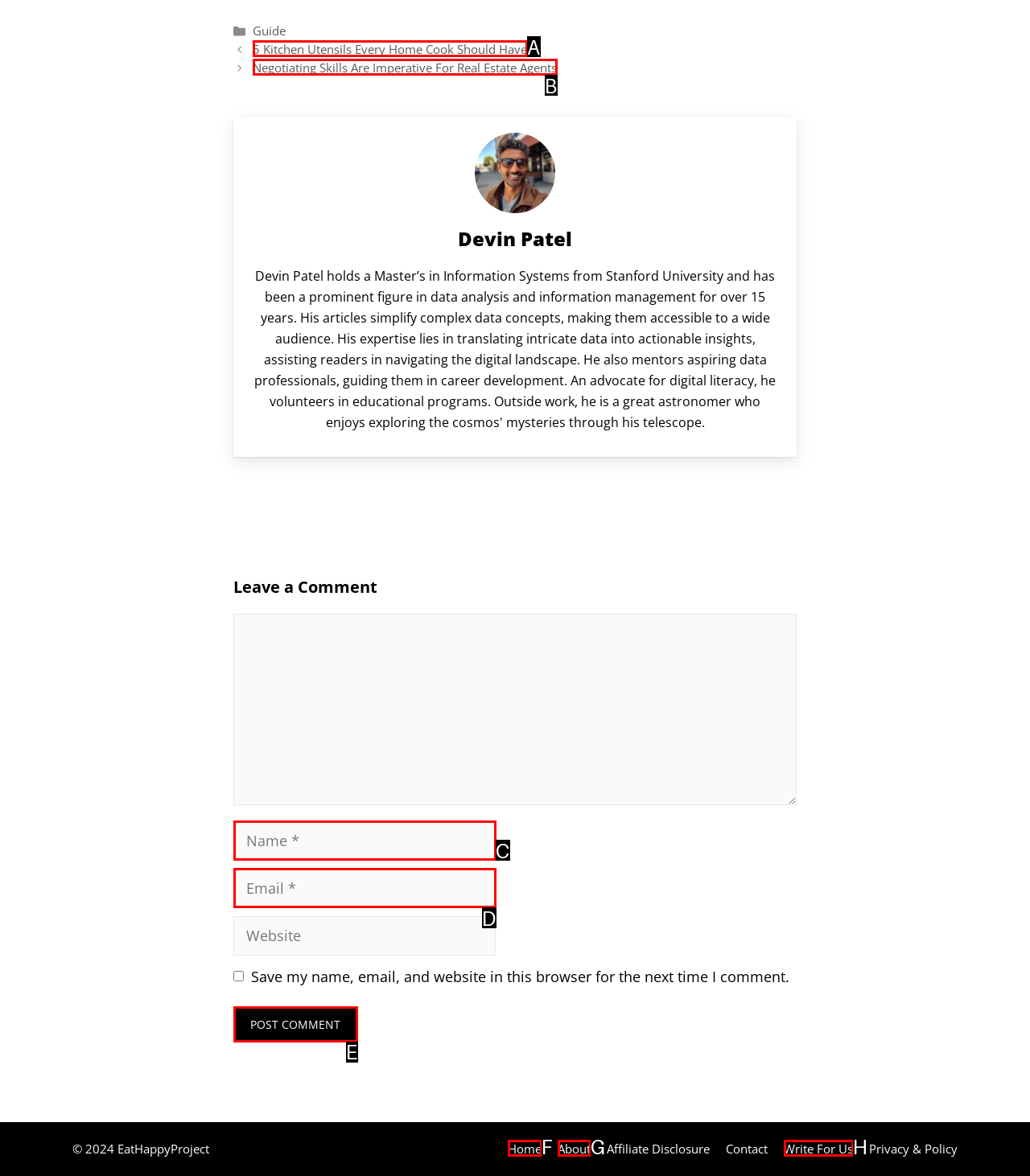Identify the correct HTML element to click for the task: Click on the 'Post Comment' button. Provide the letter of your choice.

E